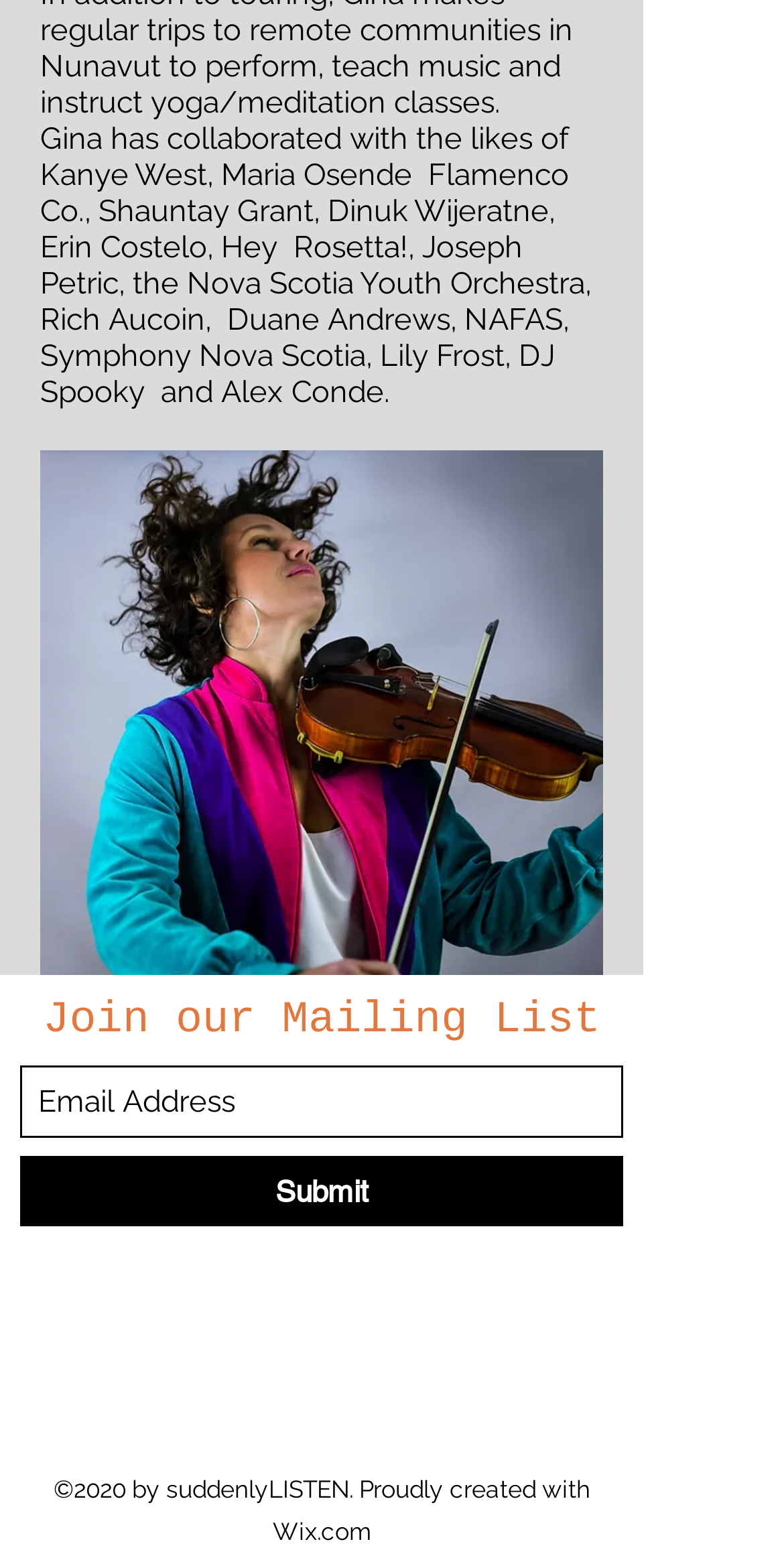Please provide the bounding box coordinates in the format (top-left x, top-left y, bottom-right x, bottom-right y). Remember, all values are floating point numbers between 0 and 1. What is the bounding box coordinate of the region described as: aria-label="Facebook"

[0.308, 0.844, 0.359, 0.87]